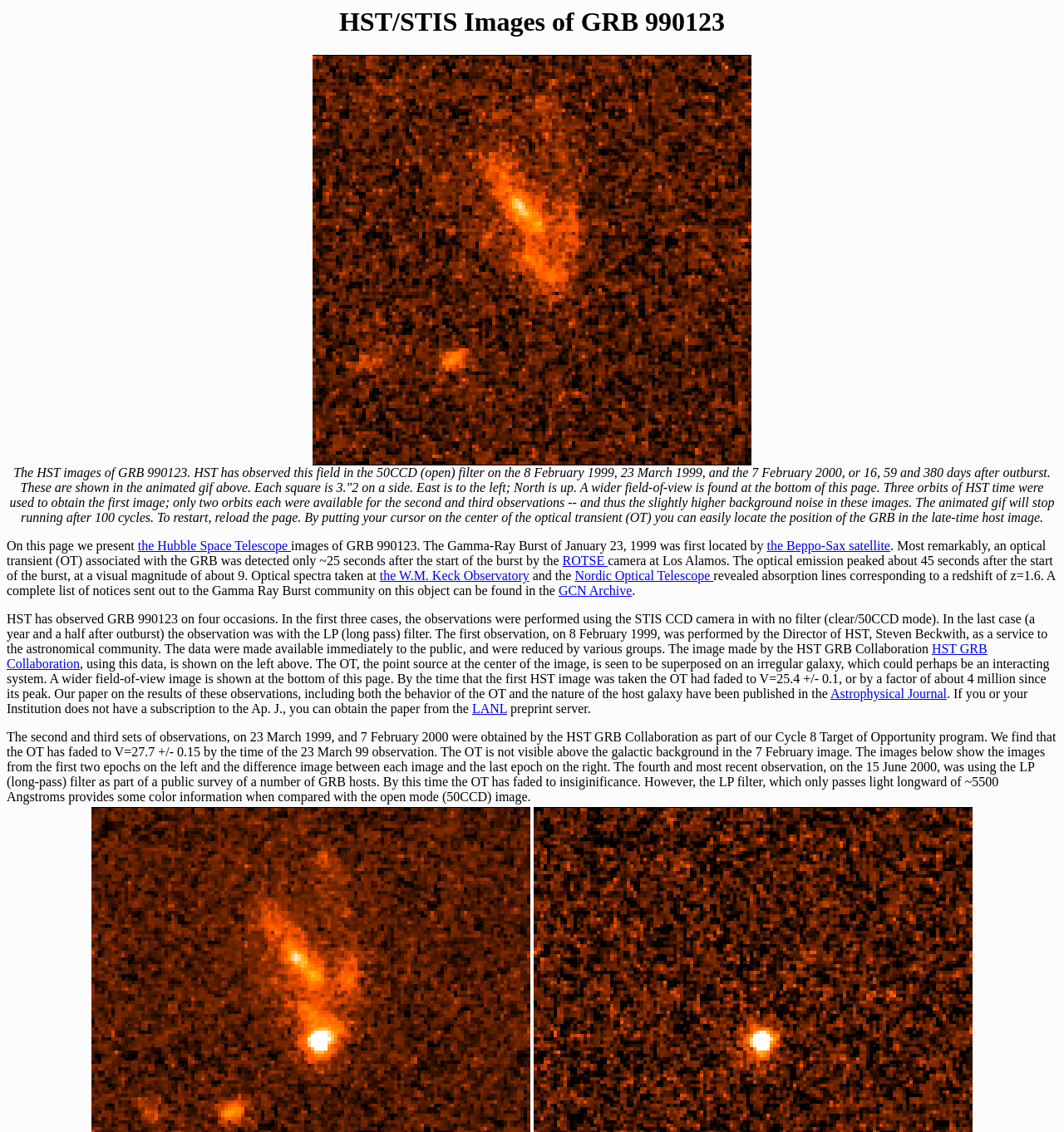Locate the bounding box coordinates of the area to click to fulfill this instruction: "Check the GCN Archive". The bounding box should be presented as four float numbers between 0 and 1, in the order [left, top, right, bottom].

[0.525, 0.516, 0.594, 0.528]